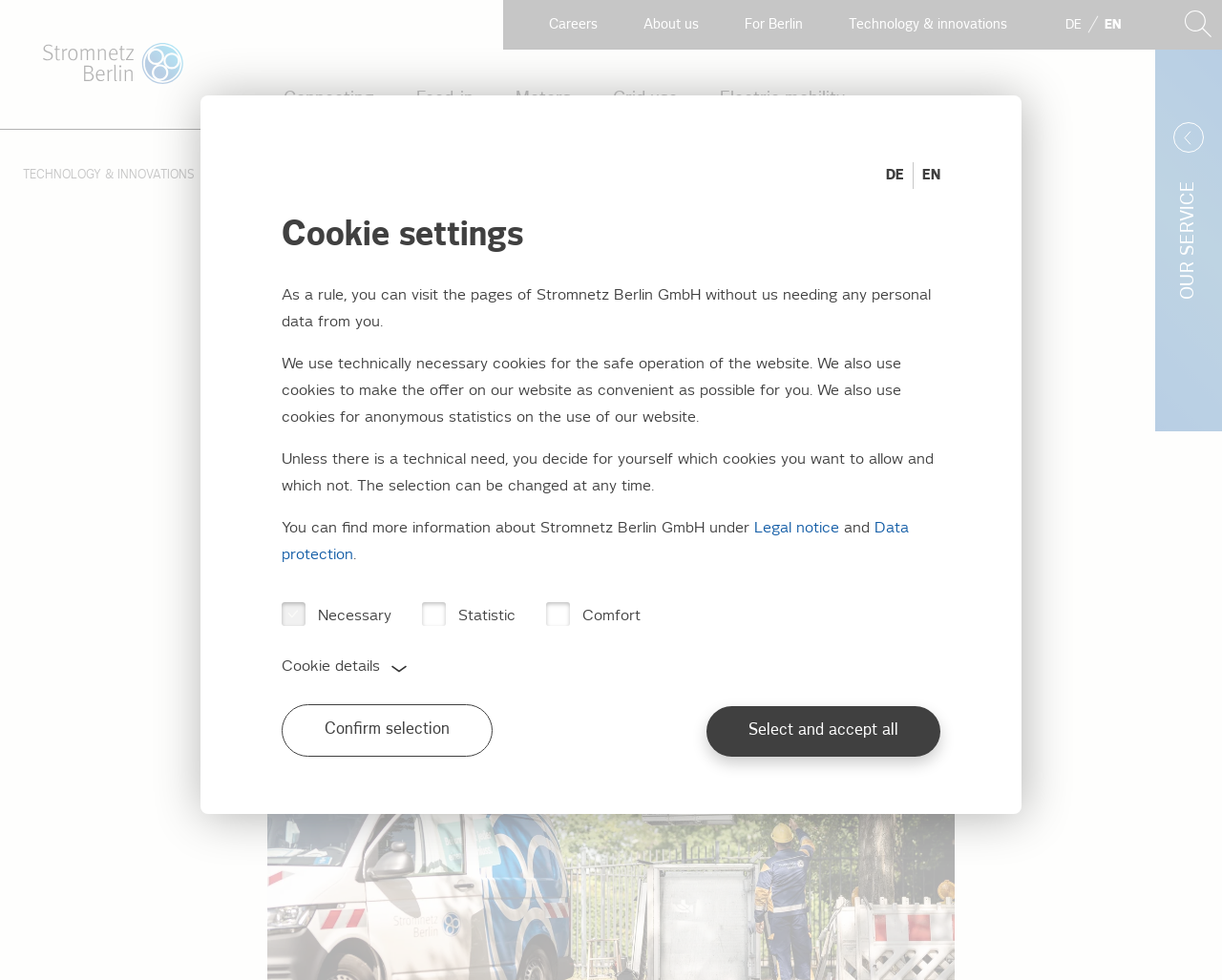Find the bounding box coordinates of the element you need to click on to perform this action: 'Explore 'Careers' opportunities'. The coordinates should be represented by four float values between 0 and 1, in the format [left, top, right, bottom].

[0.43, 0.0, 0.508, 0.051]